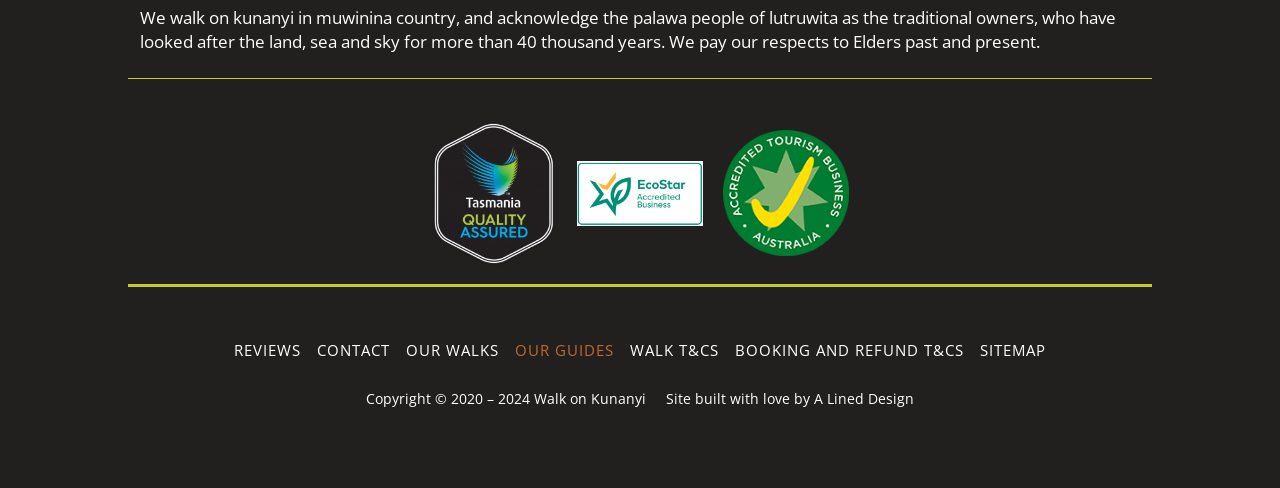Find the UI element described as: "contact" and predict its bounding box coordinates. Ensure the coordinates are four float numbers between 0 and 1, [left, top, right, bottom].

[0.241, 0.68, 0.311, 0.755]